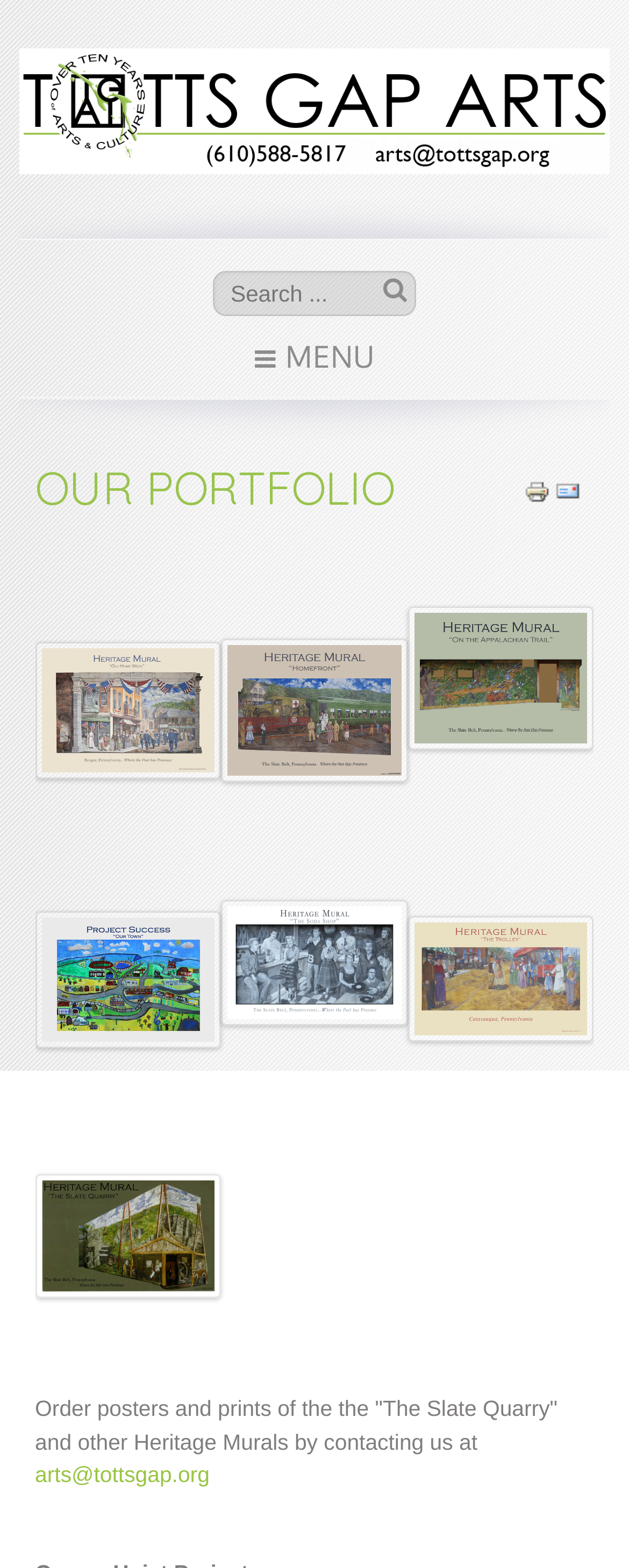Answer the question below in one word or phrase:
What type of artworks are featured on the webpage?

Murals